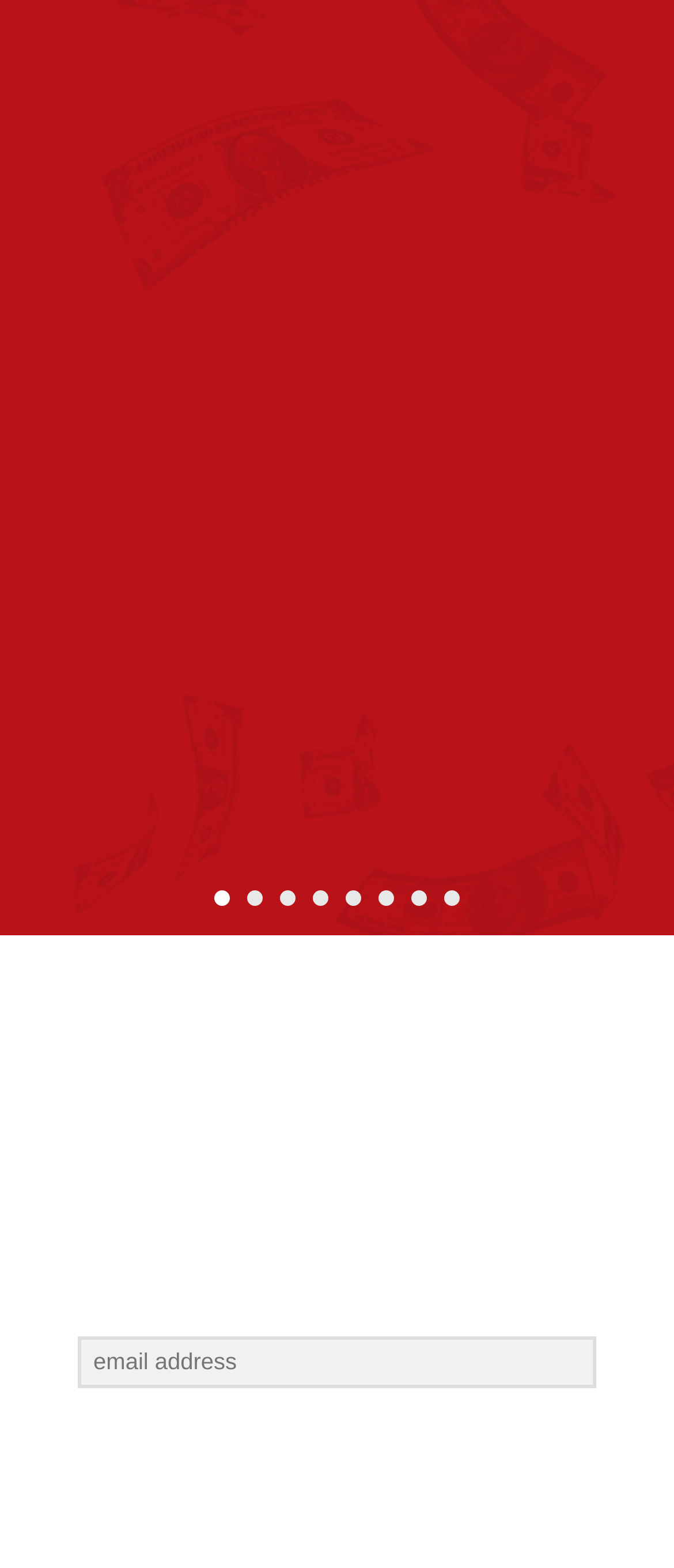Please determine the bounding box coordinates for the UI element described here. Use the format (top-left x, top-left y, bottom-right x, bottom-right y) with values bounded between 0 and 1: name="EMAIL" placeholder="email address"

[0.115, 0.852, 0.885, 0.885]